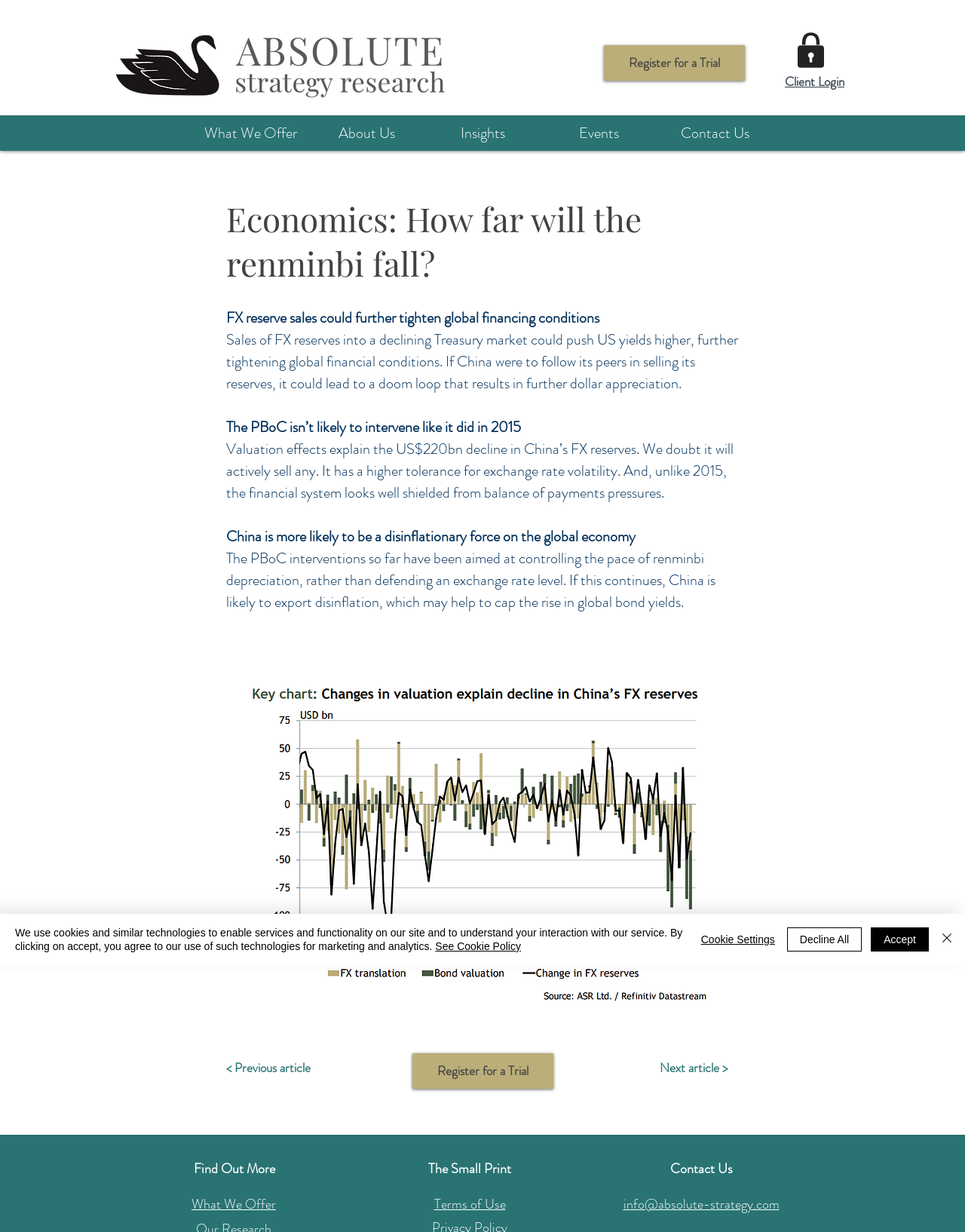Please indicate the bounding box coordinates of the element's region to be clicked to achieve the instruction: "Go to What We Offer page". Provide the coordinates as four float numbers between 0 and 1, i.e., [left, top, right, bottom].

[0.199, 0.094, 0.32, 0.122]